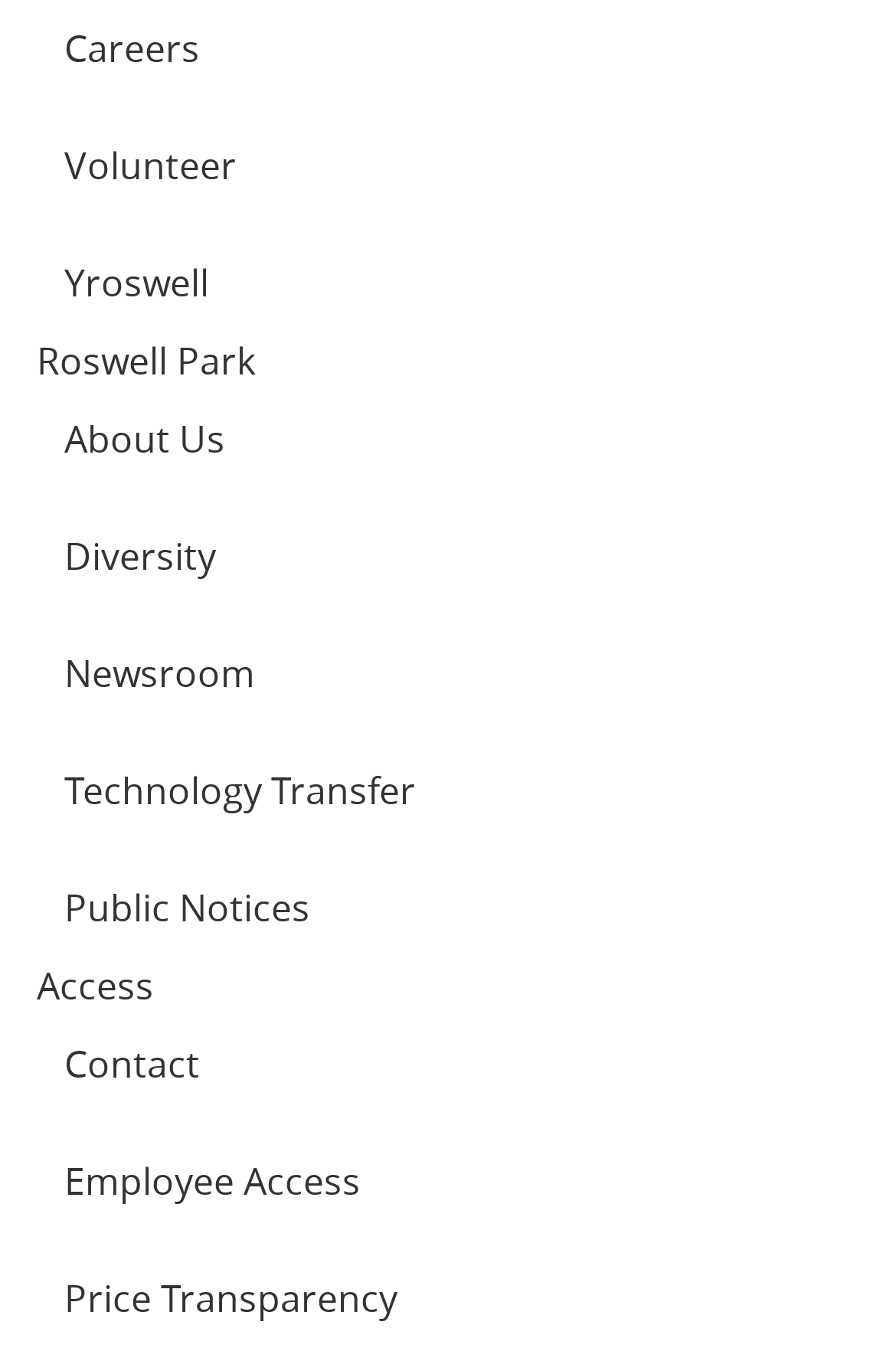Answer the question in a single word or phrase:
How many static text elements are there in the footer section?

2